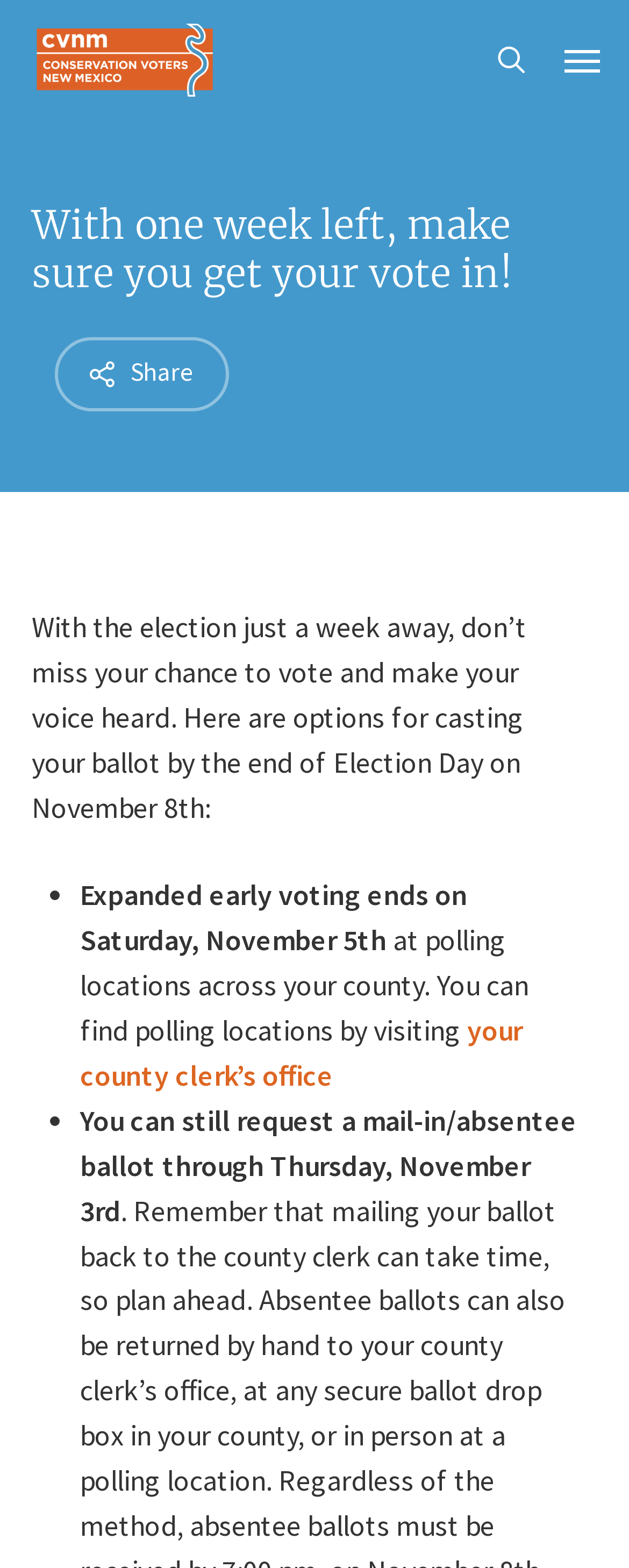Please determine the heading text of this webpage.

With one week left, make sure you get your vote in!